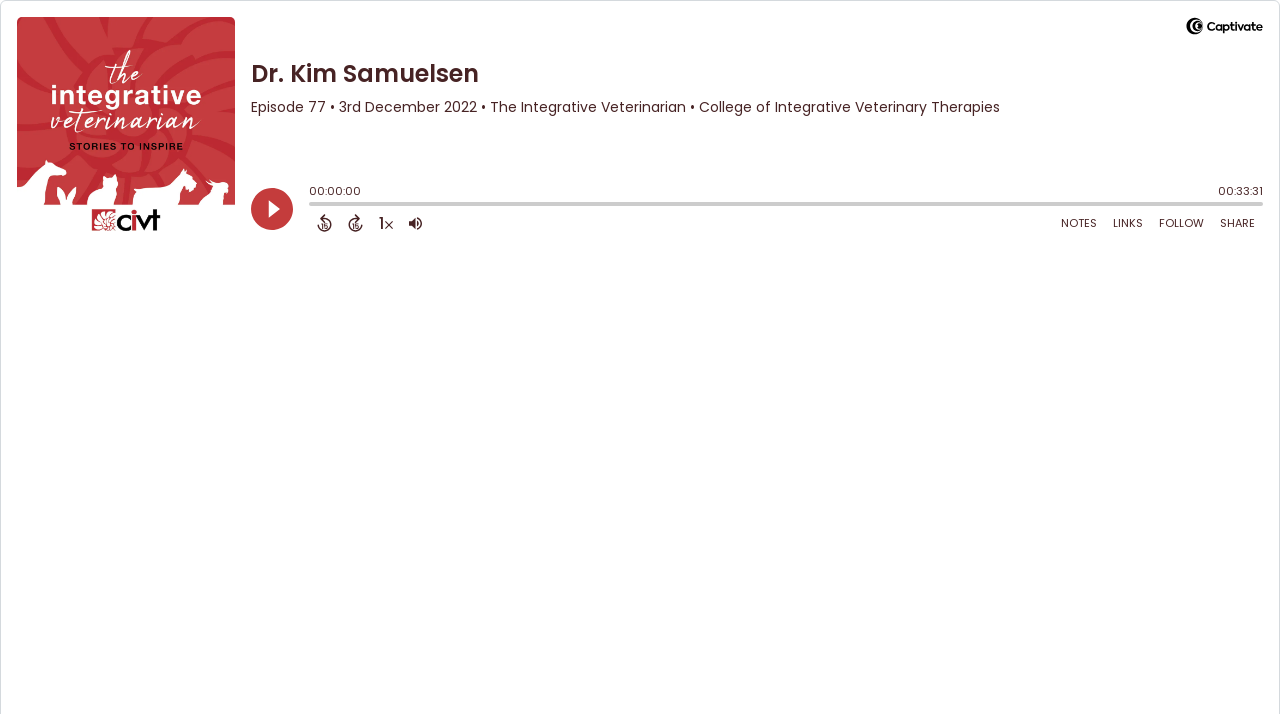Answer the question with a single word or phrase: 
What is the purpose of the slider?

To adjust the playback position